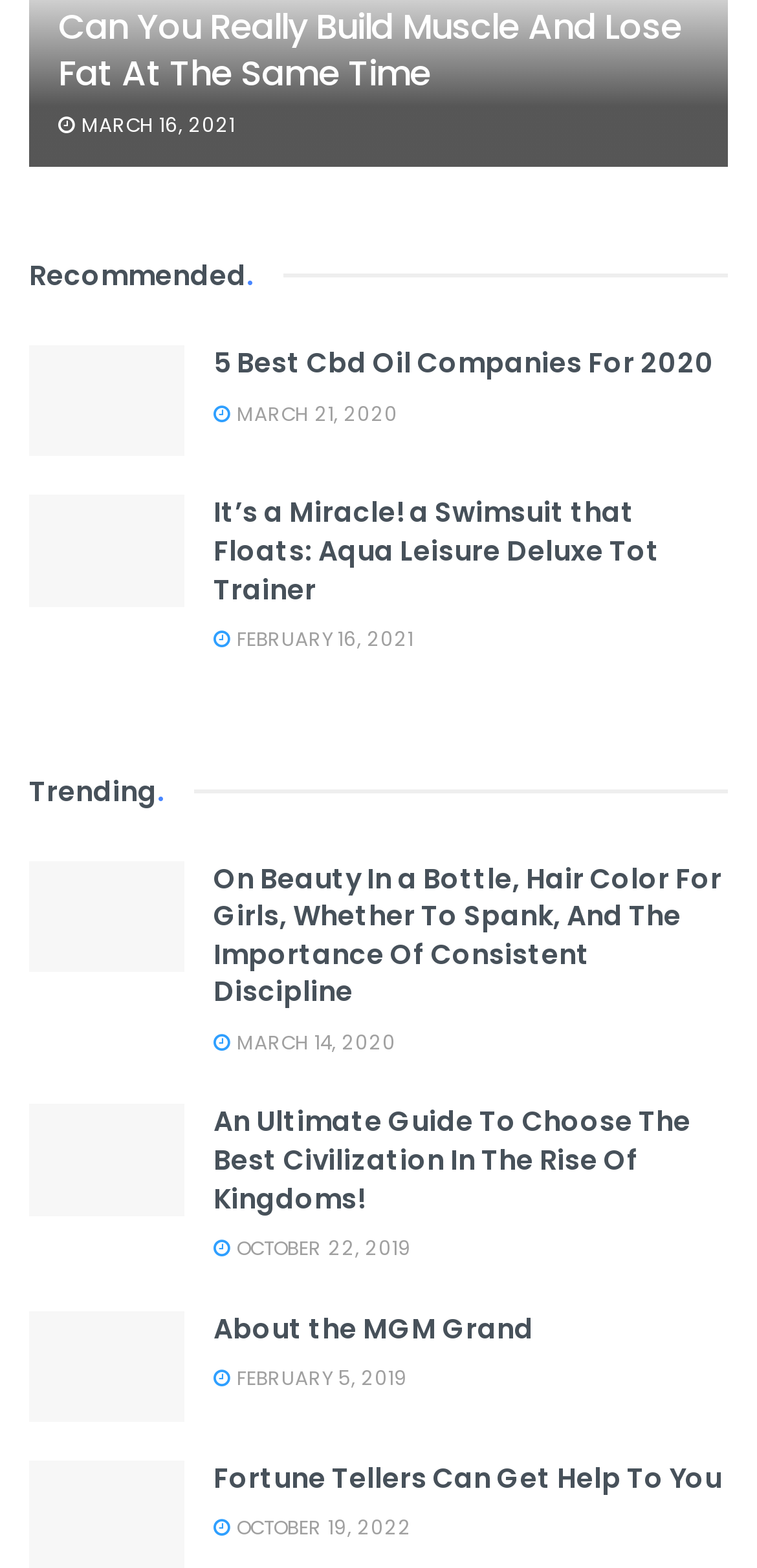Given the description "About the MGM Grand", determine the bounding box of the corresponding UI element.

[0.282, 0.835, 0.705, 0.859]